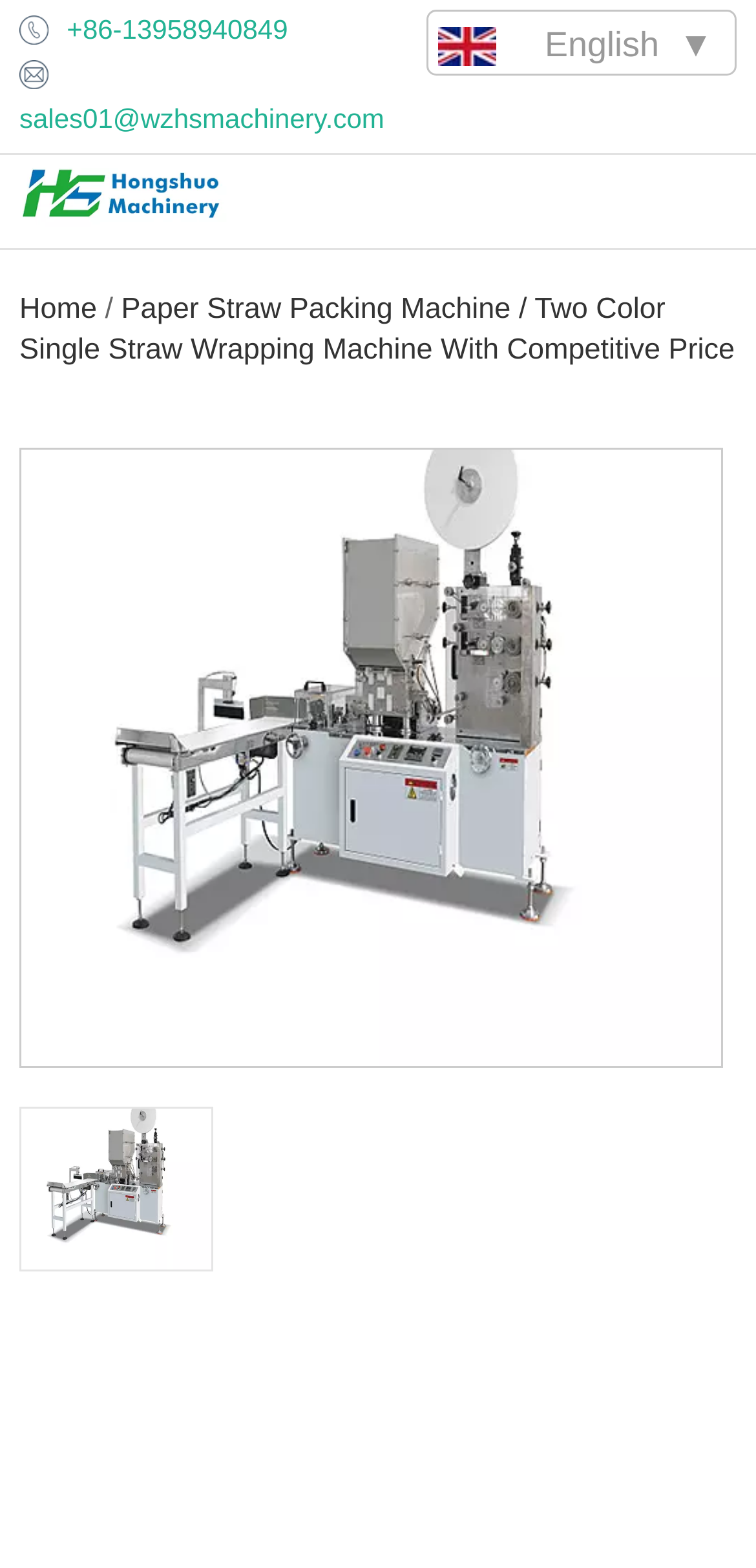From the image, can you give a detailed response to the question below:
What is the price of the Two Color Single Straw Wrapping Machine?

I found the price by looking at the specification section of the webpage, where the details of the product are listed. The price is written in a static text element with the value '12000-18000 USD/SET'.